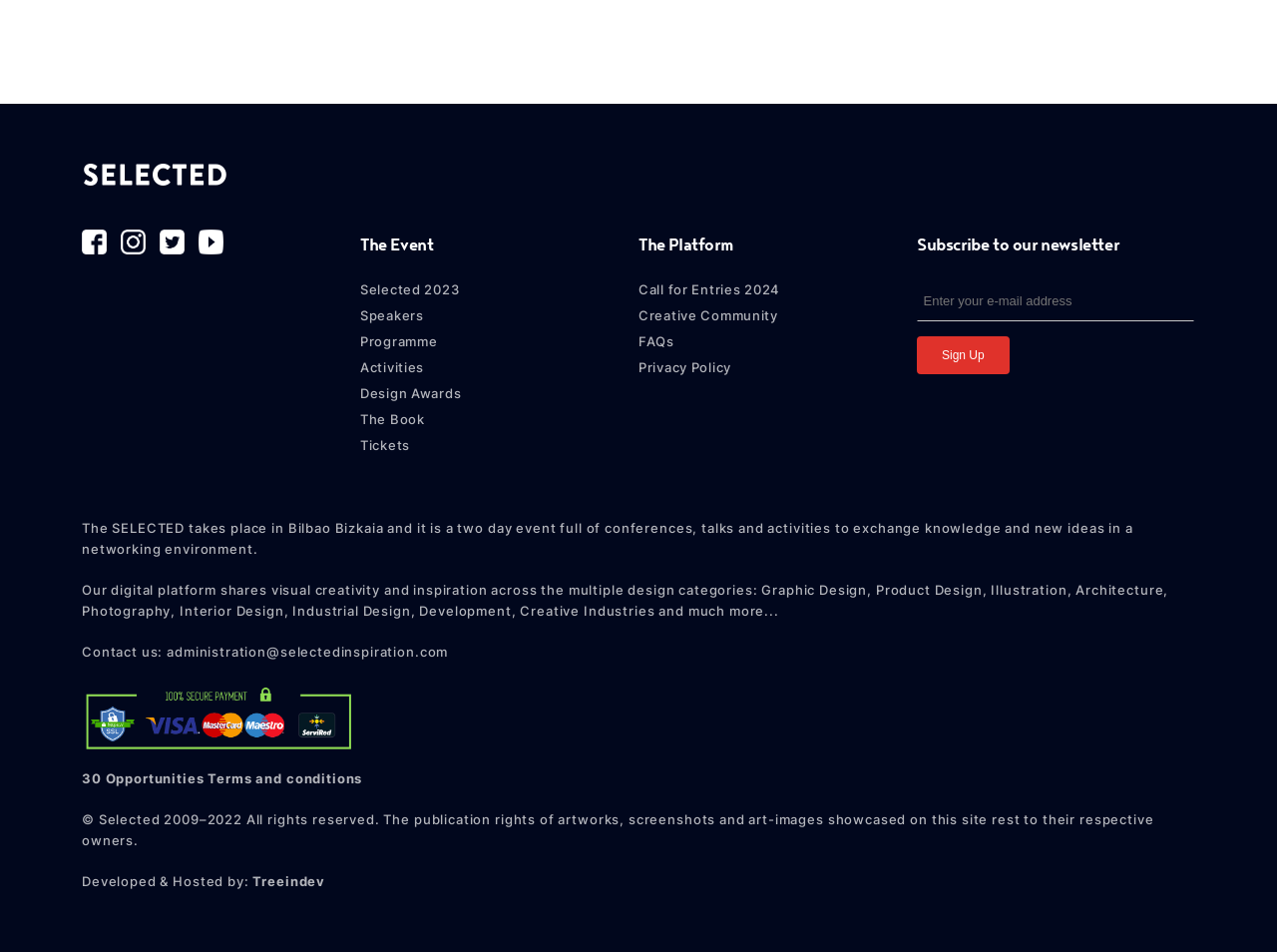Provide a brief response using a word or short phrase to this question:
What is the purpose of the textbox?

Enter email address